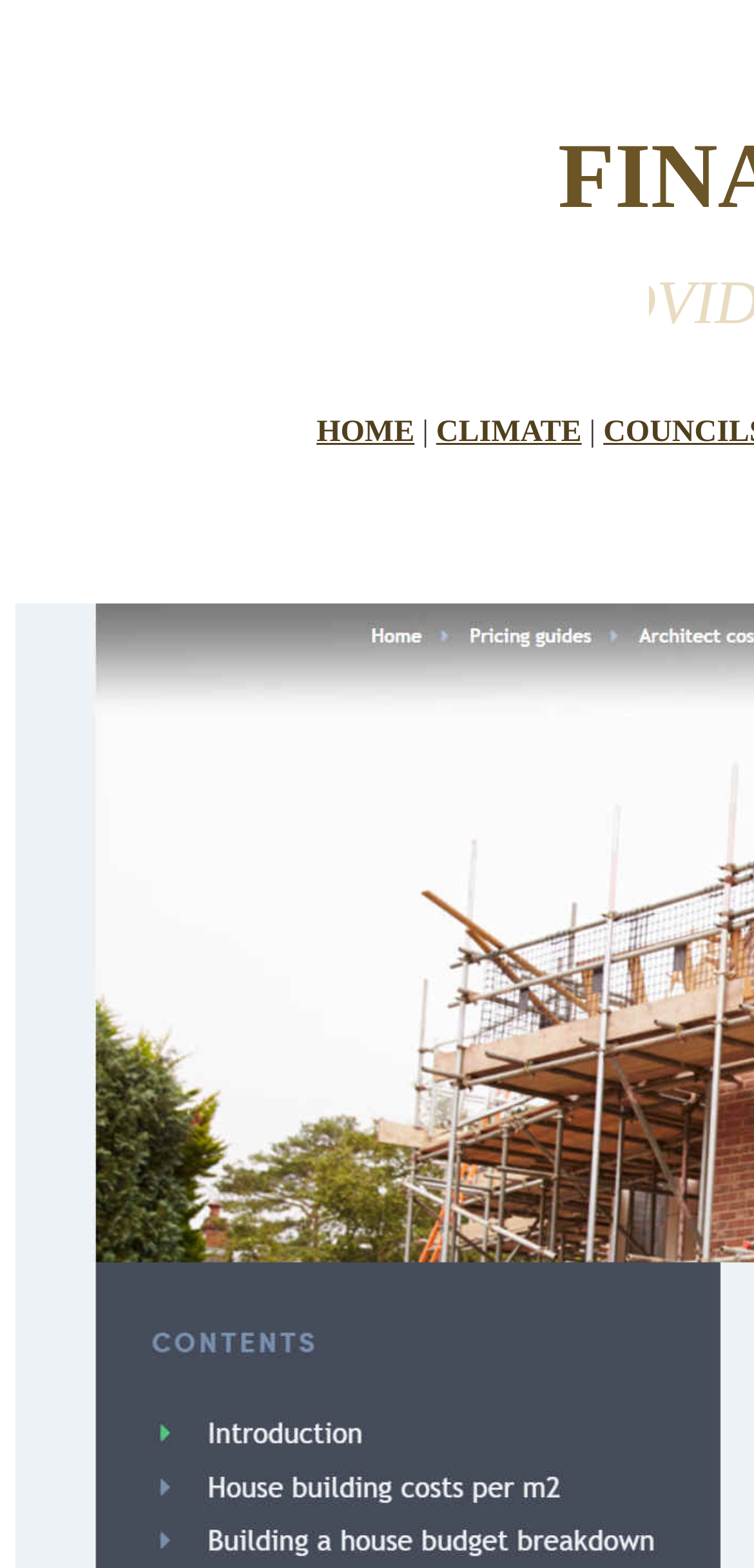Locate the bounding box of the UI element with the following description: "HOME".

[0.42, 0.265, 0.55, 0.286]